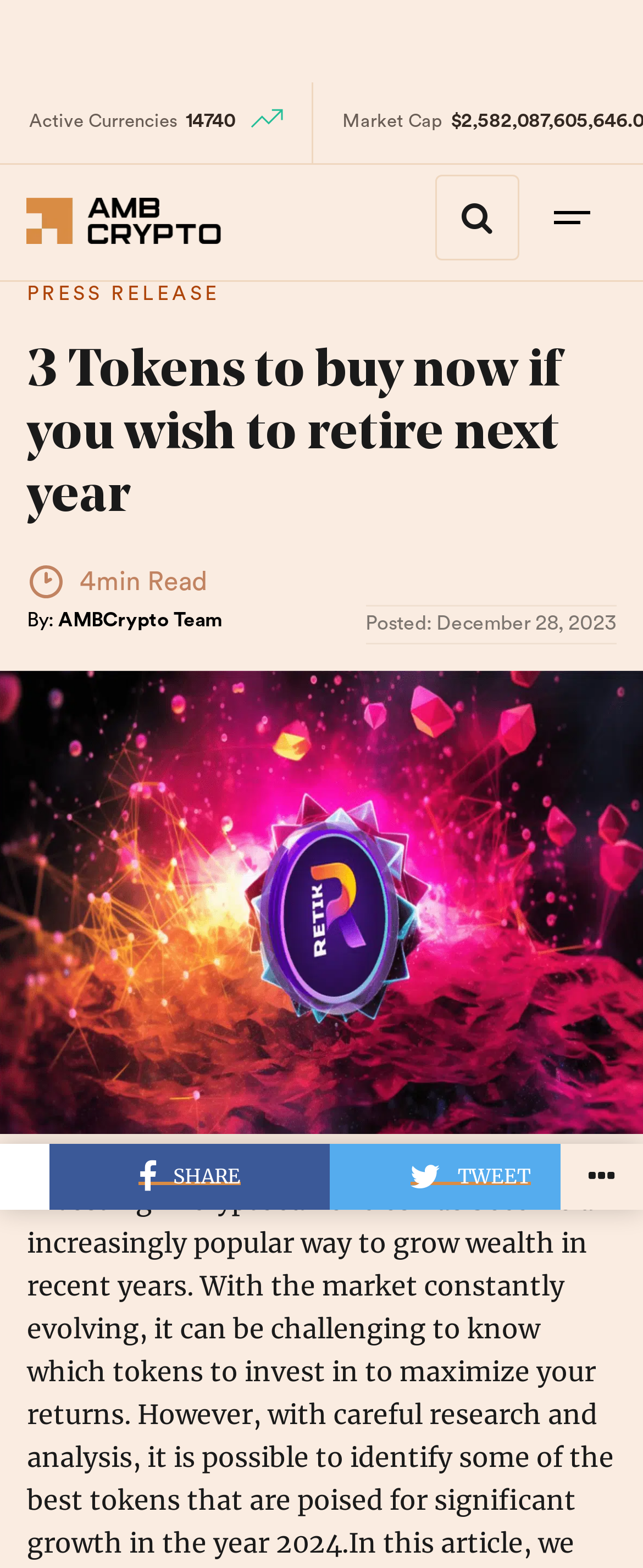What is the date of the article?
Based on the screenshot, provide your answer in one word or phrase.

December 28, 2023